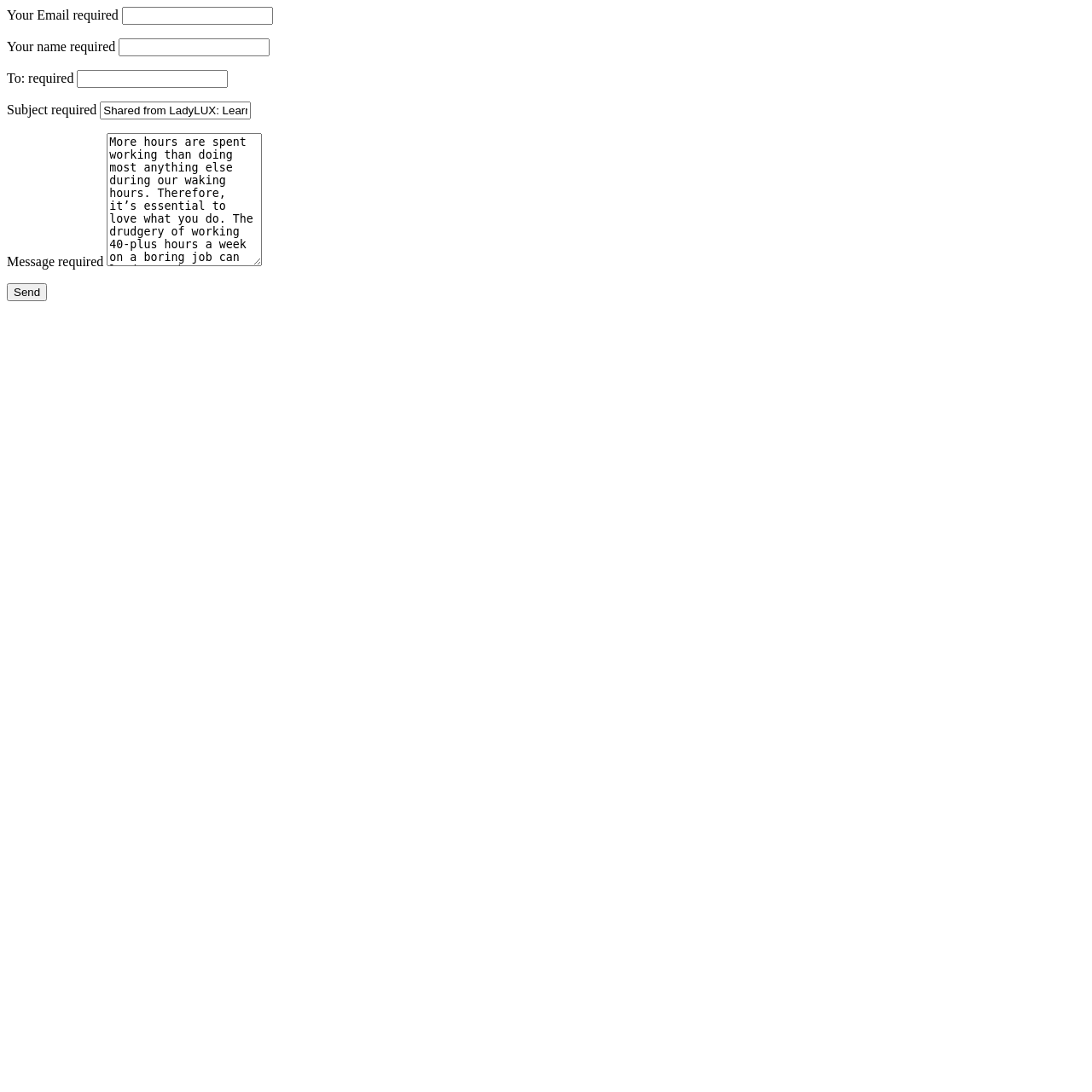Locate and provide the bounding box coordinates for the HTML element that matches this description: "value="Send"".

[0.006, 0.259, 0.043, 0.276]